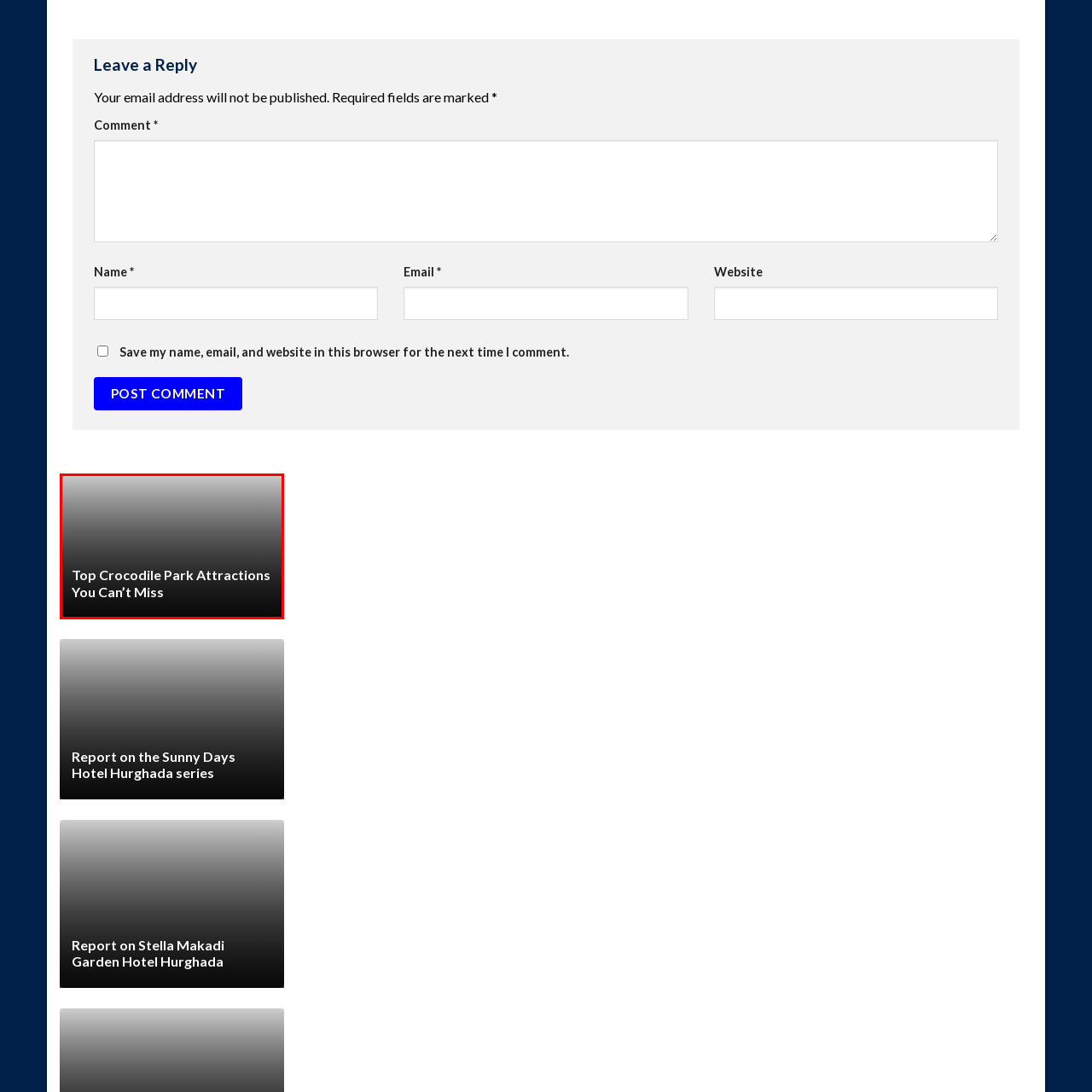Focus on the image enclosed by the red outline and give a short answer: What type of font is used for the text?

Bold and eye-catching